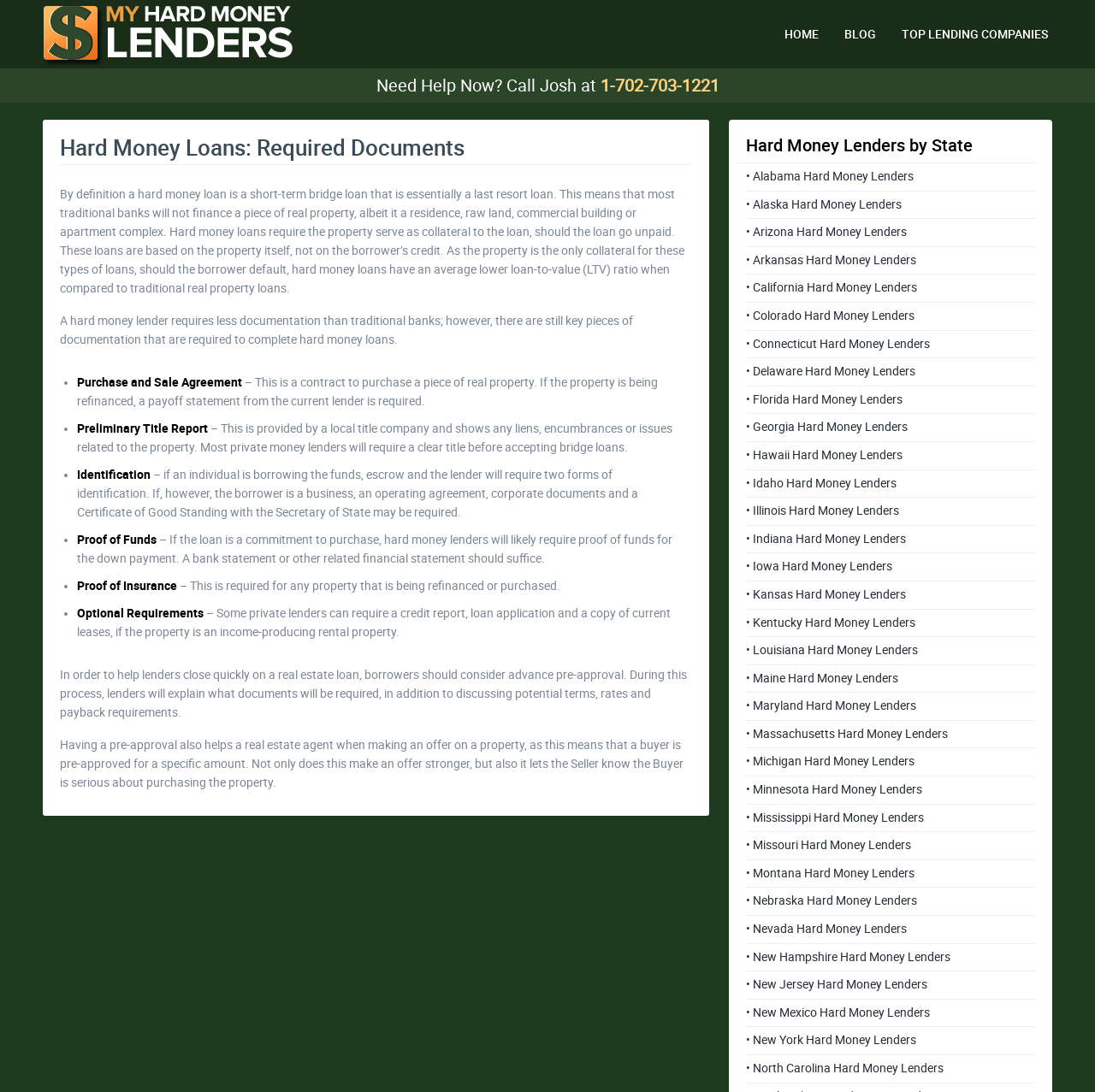What is the benefit of having a pre-approval?
Using the screenshot, give a one-word or short phrase answer.

Makes an offer stronger